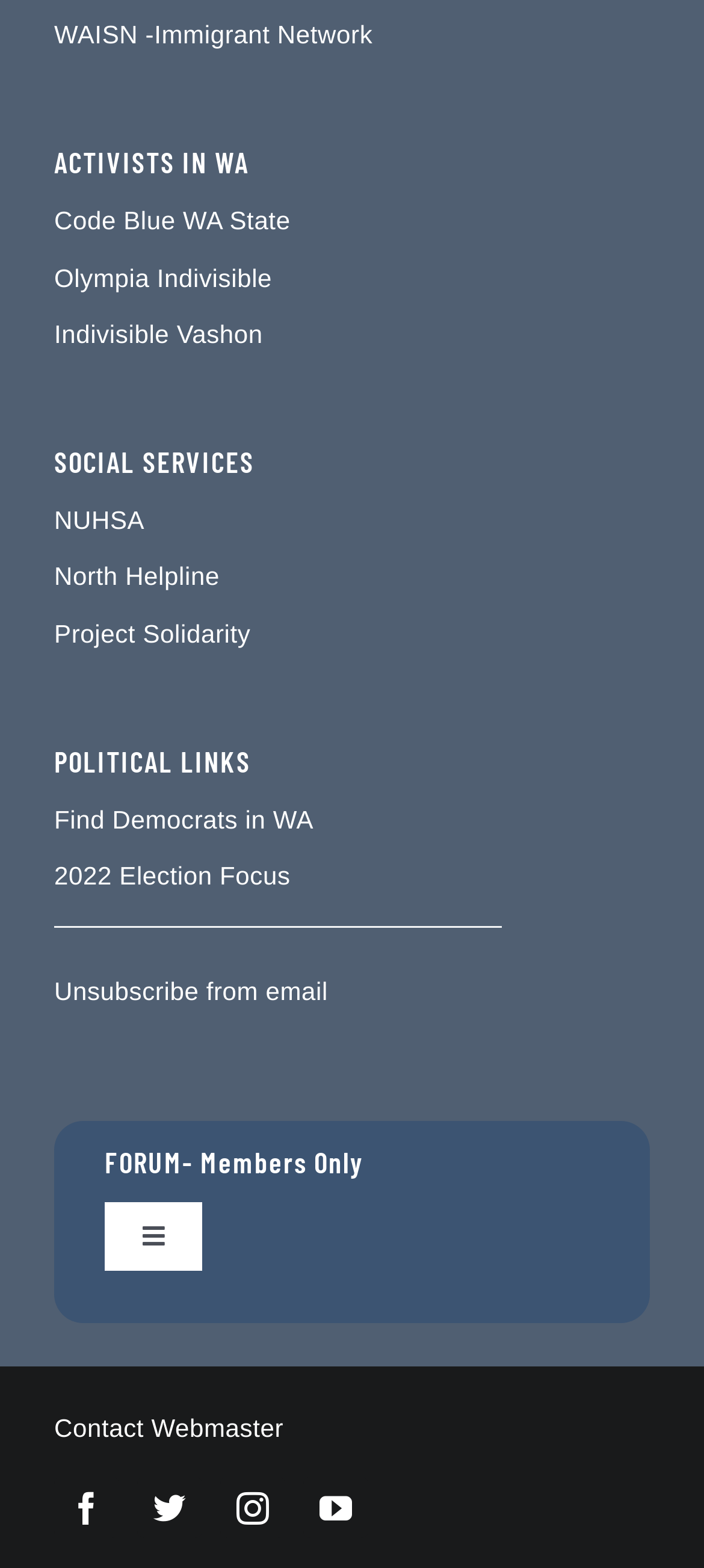How many navigation menus are there?
Answer with a single word or short phrase according to what you see in the image.

3